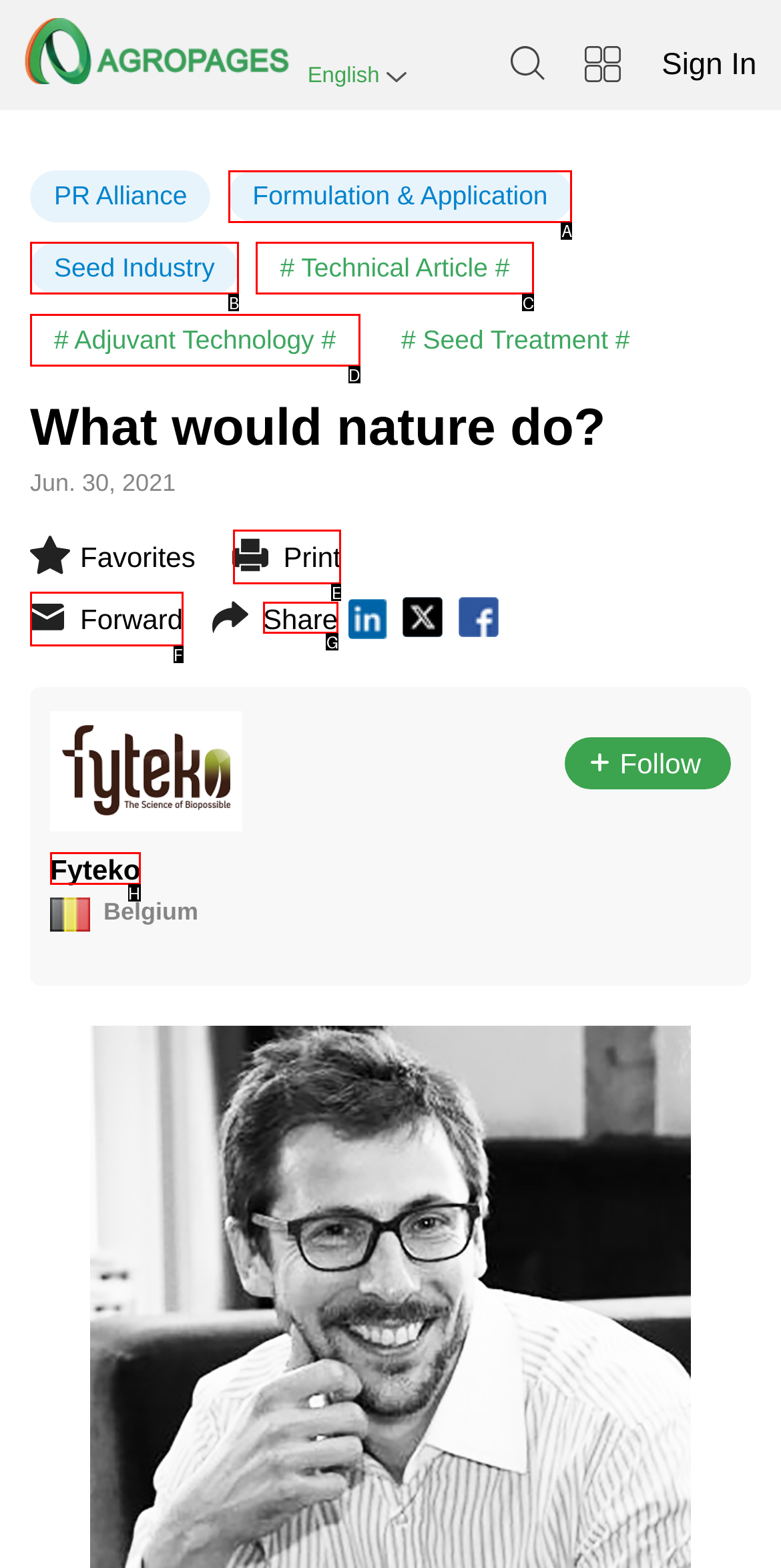Which option should be clicked to complete this task: Share the webpage
Reply with the letter of the correct choice from the given choices.

G